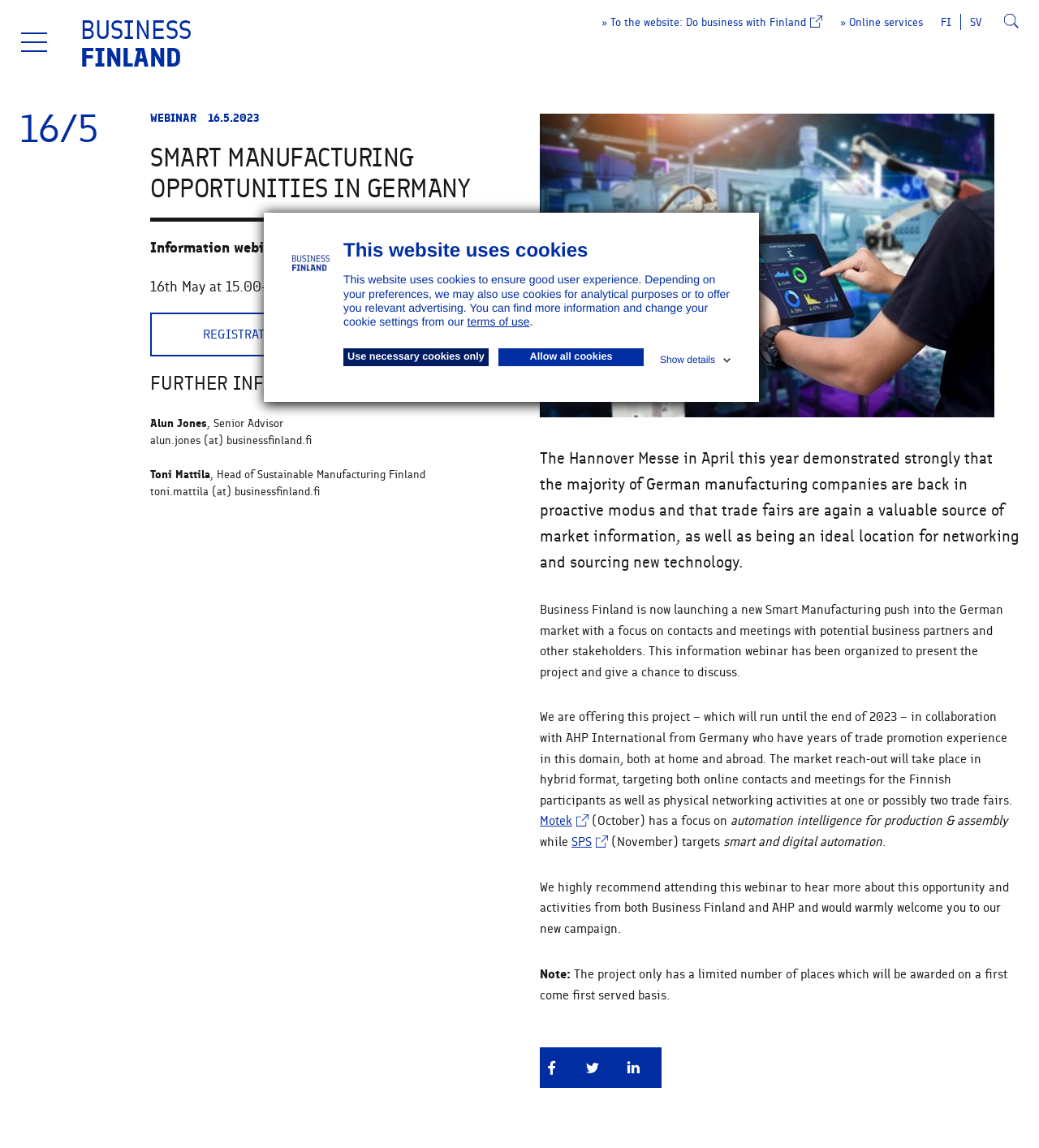Locate the coordinates of the bounding box for the clickable region that fulfills this instruction: "View further information about the project".

[0.145, 0.325, 0.48, 0.343]